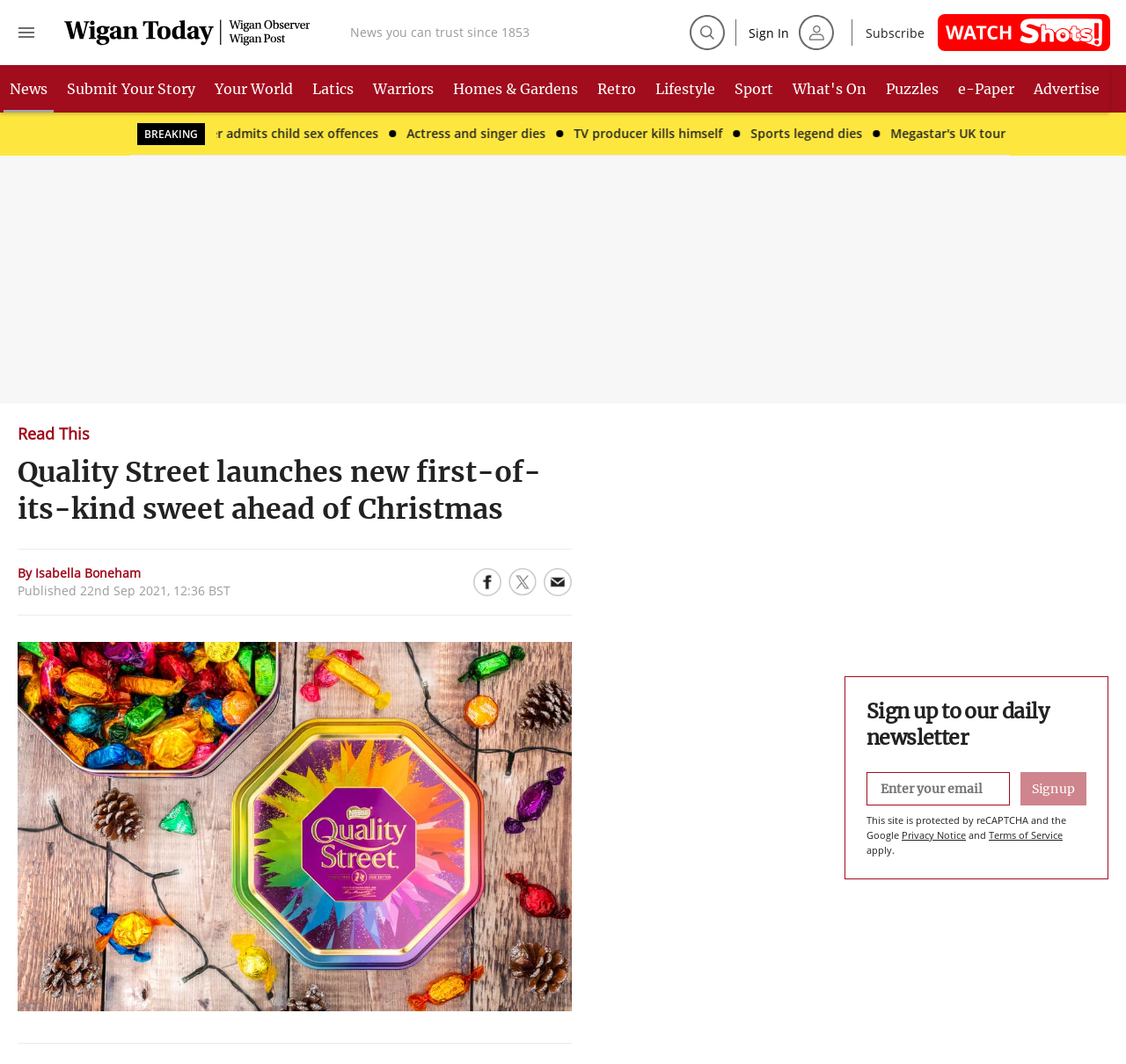Identify the bounding box coordinates of the section to be clicked to complete the task described by the following instruction: "Input requirements". The coordinates should be four float numbers between 0 and 1, formatted as [left, top, right, bottom].

None